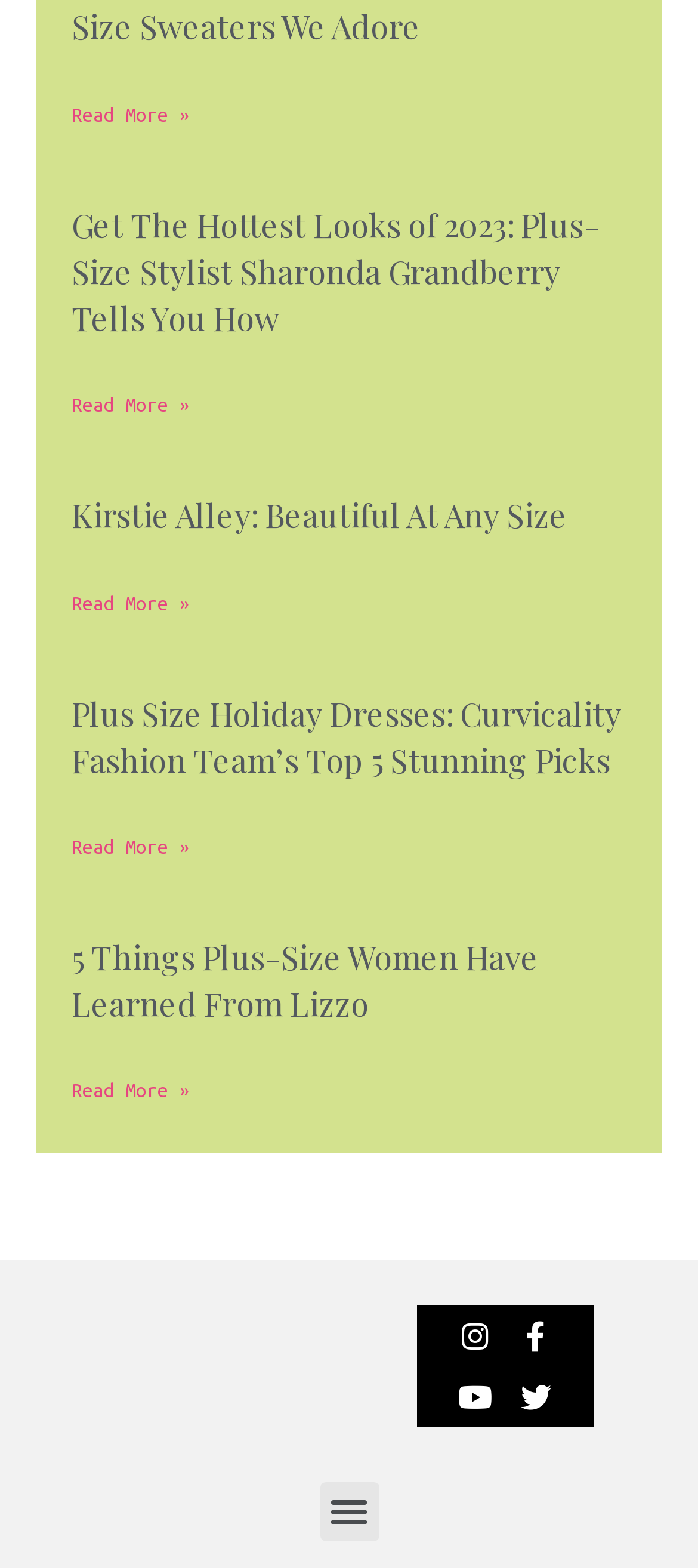Use a single word or phrase to answer this question: 
Are there any headings that mention Lizzo?

Yes